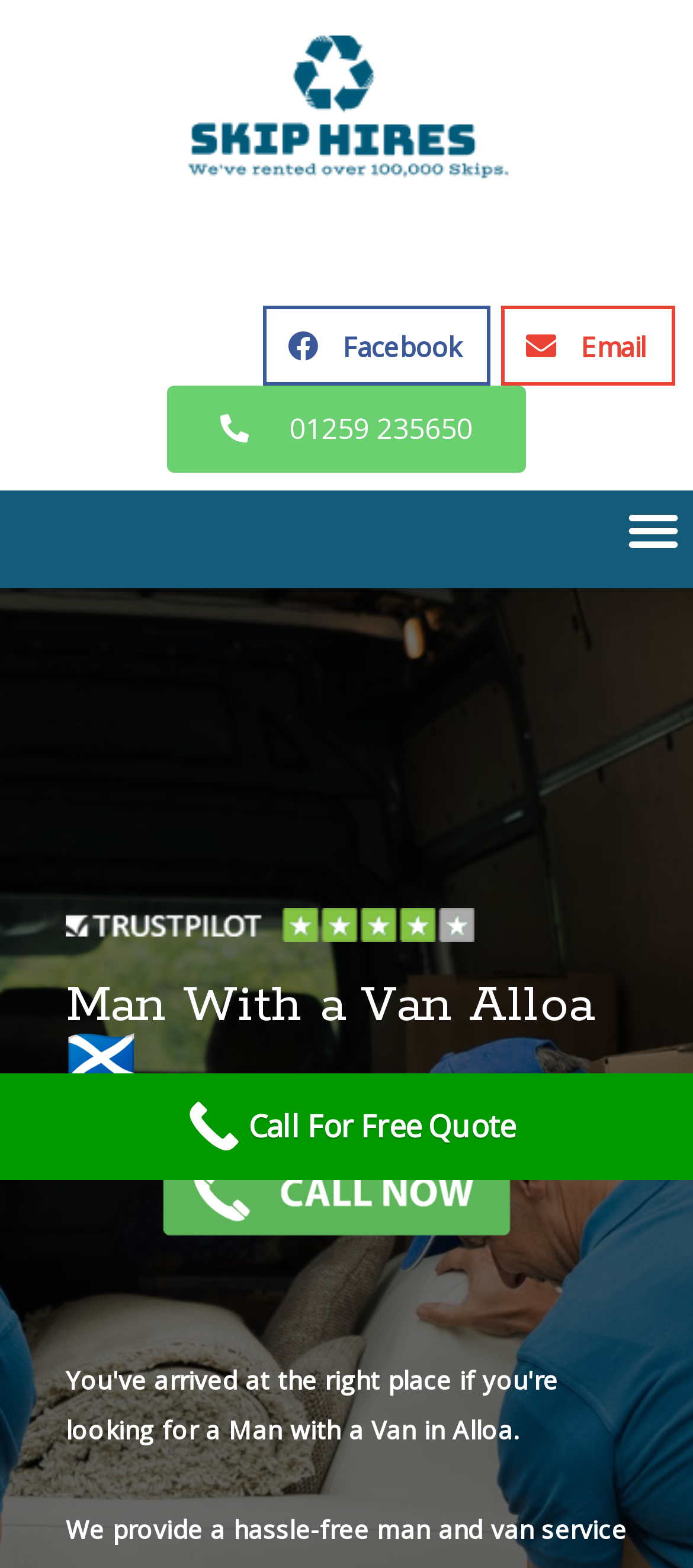Please find and generate the text of the main header of the webpage.

Man With a Van Alloa 🏴󠁧󠁢󠁳󠁣󠁴󠁿